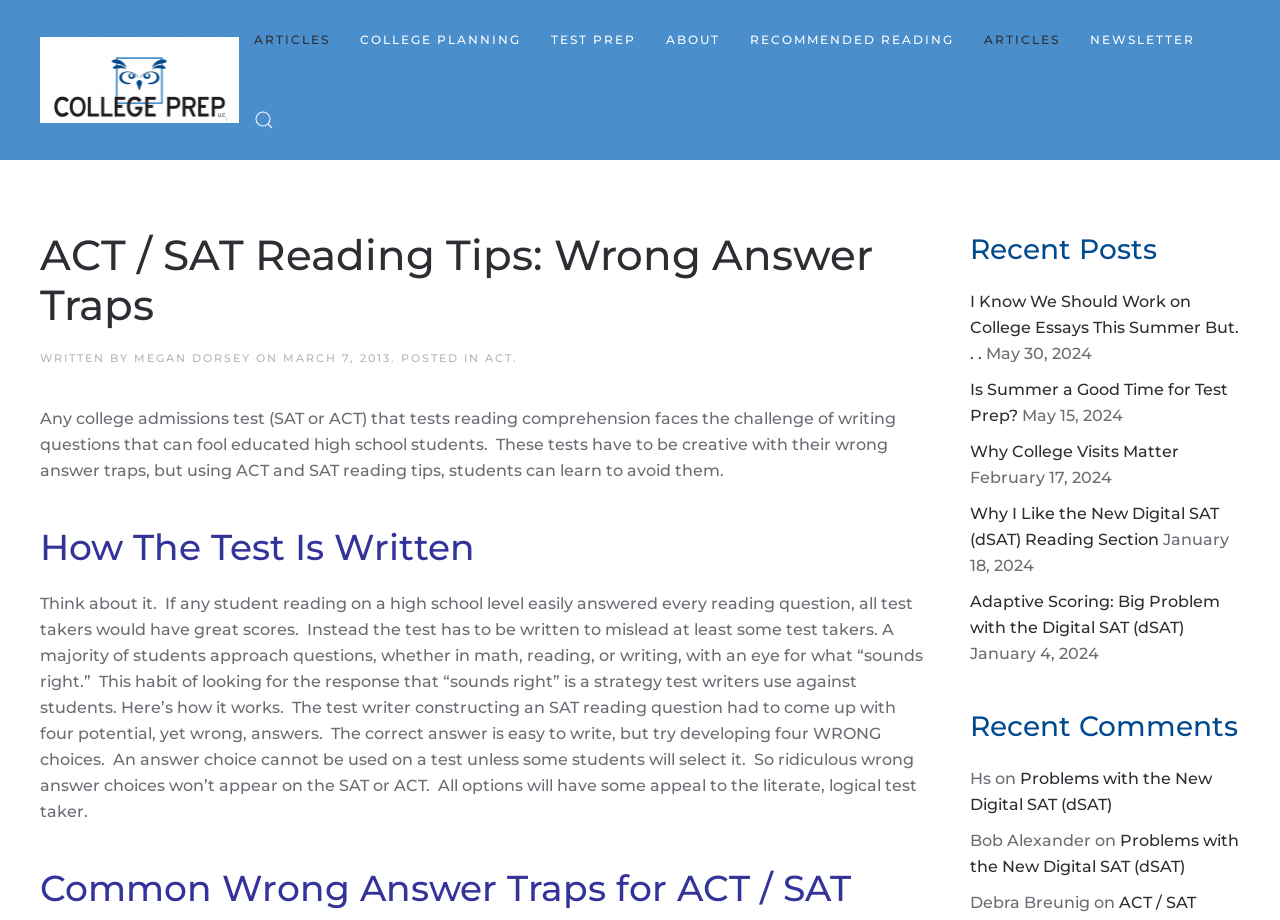Can you find the bounding box coordinates of the area I should click to execute the following instruction: "Click on the 'ARTICLES' link"?

[0.187, 0.0, 0.269, 0.087]